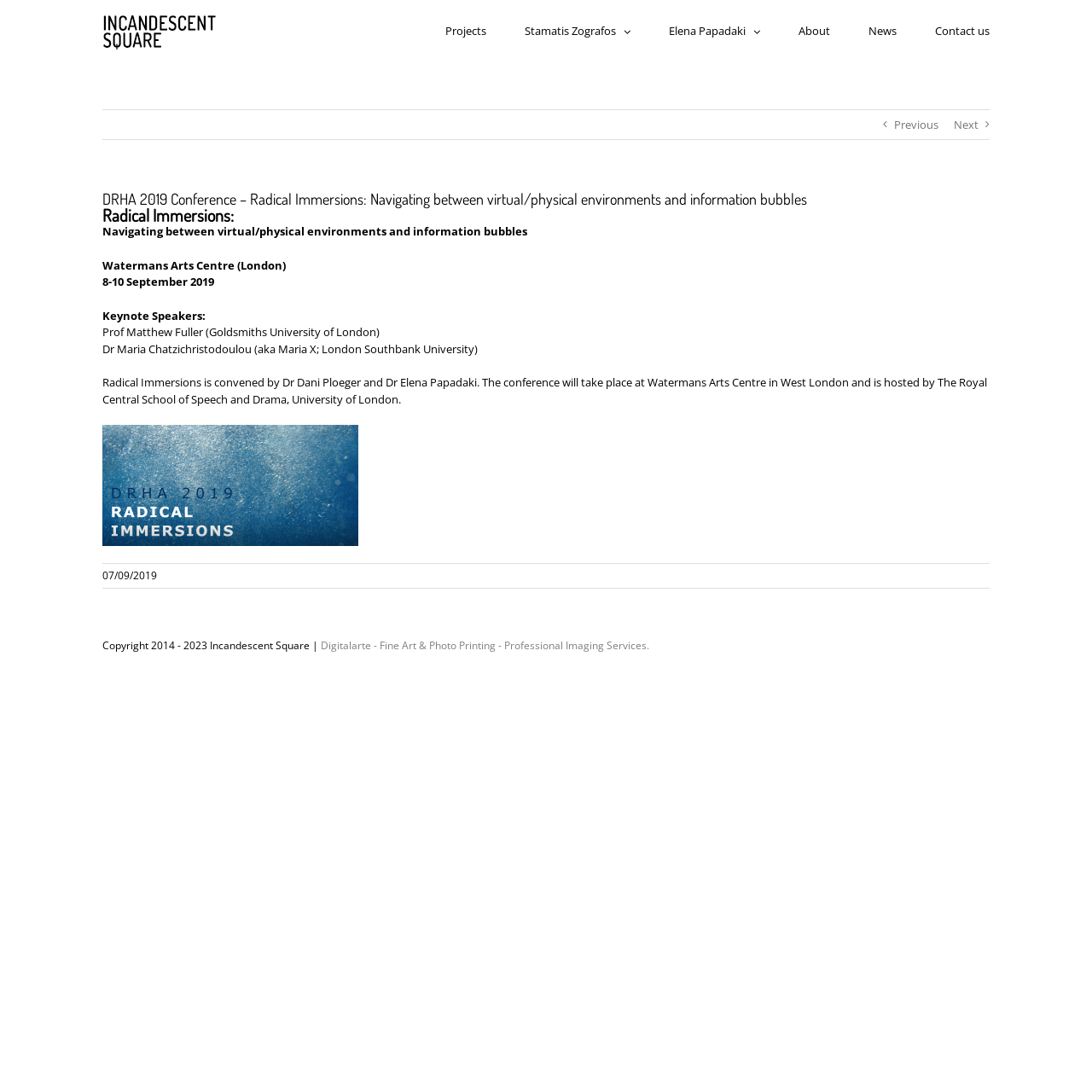Where will the conference take place?
Refer to the image and give a detailed answer to the query.

I found the answer by reading the static text in the article section, which mentions the location of the conference as 'Watermans Arts Centre (London)'.